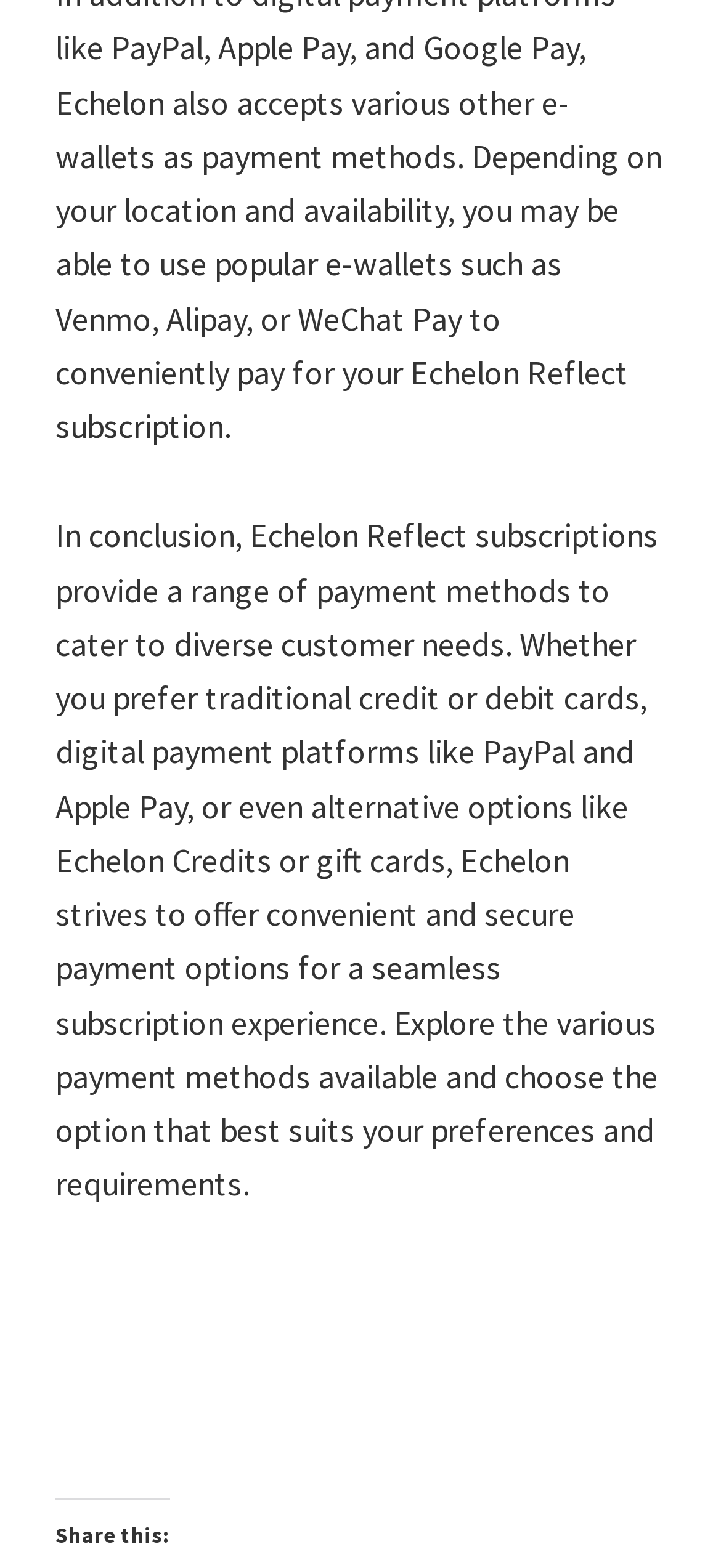Please find the bounding box coordinates of the element that you should click to achieve the following instruction: "Discover more about payment methods". The coordinates should be presented as four float numbers between 0 and 1: [left, top, right, bottom].

[0.077, 0.526, 0.69, 0.553]